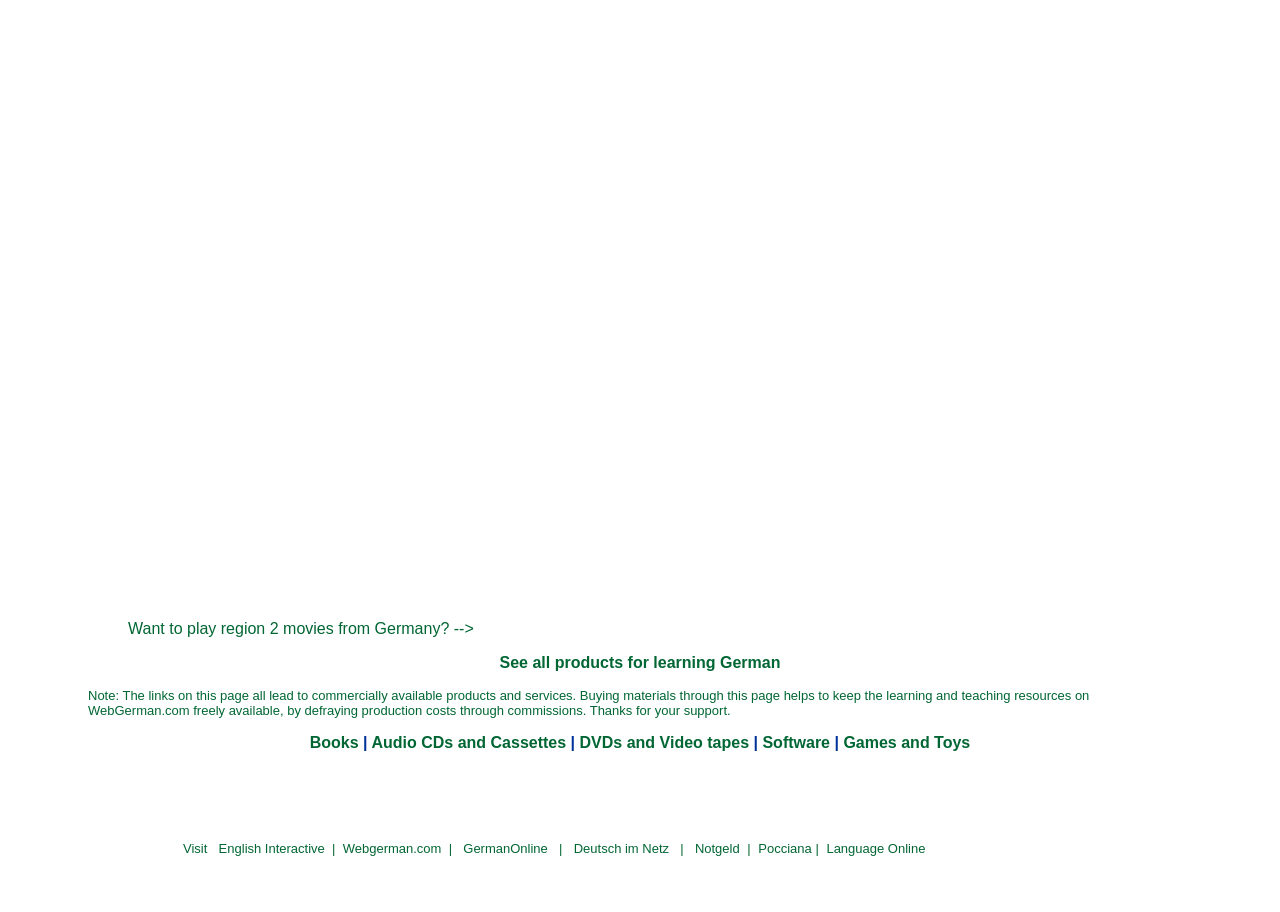How many images are there in the last blockquote?
Look at the image and answer the question with a single word or phrase.

20